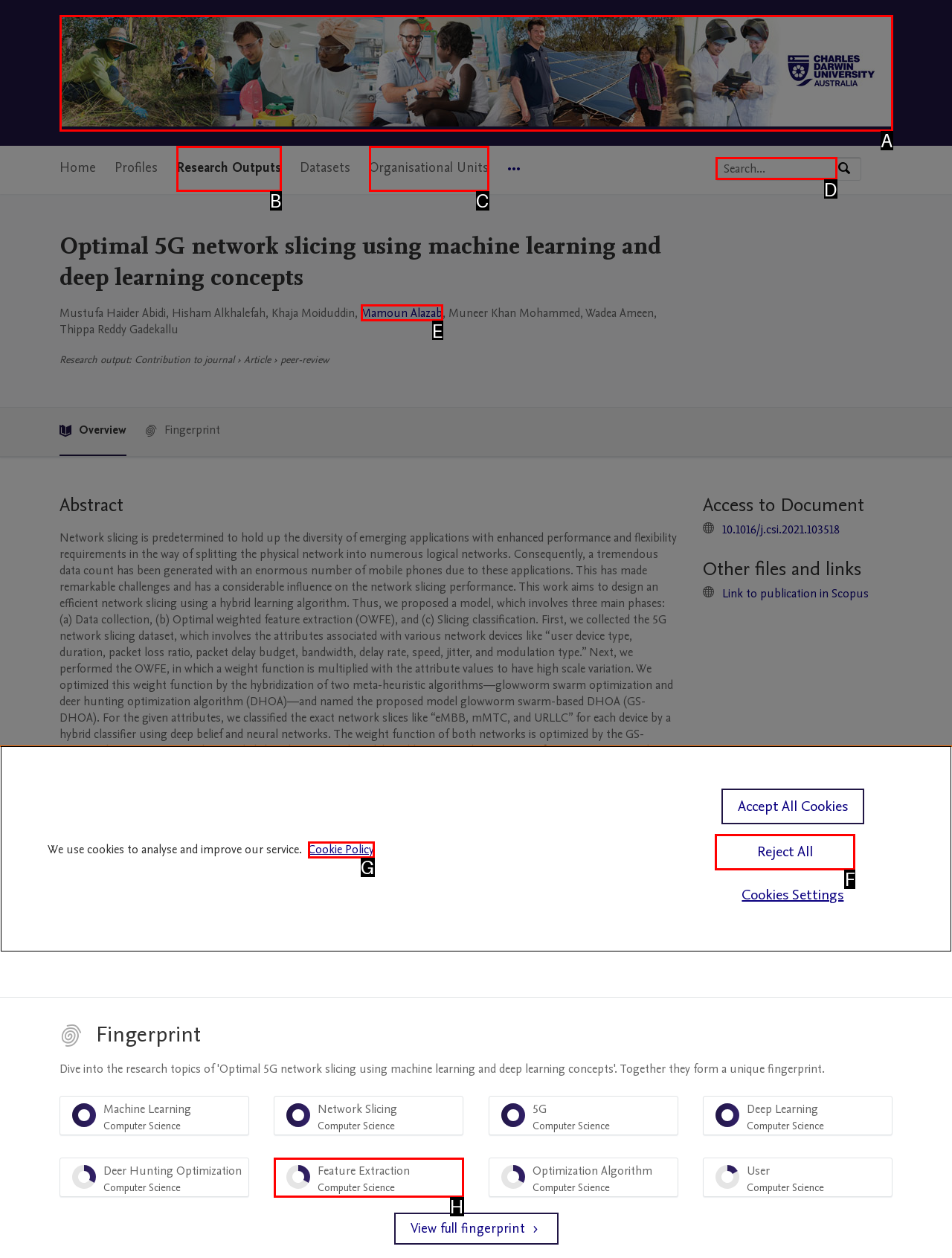Select the HTML element that should be clicked to accomplish the task: Search by expertise, name or affiliation Reply with the corresponding letter of the option.

D